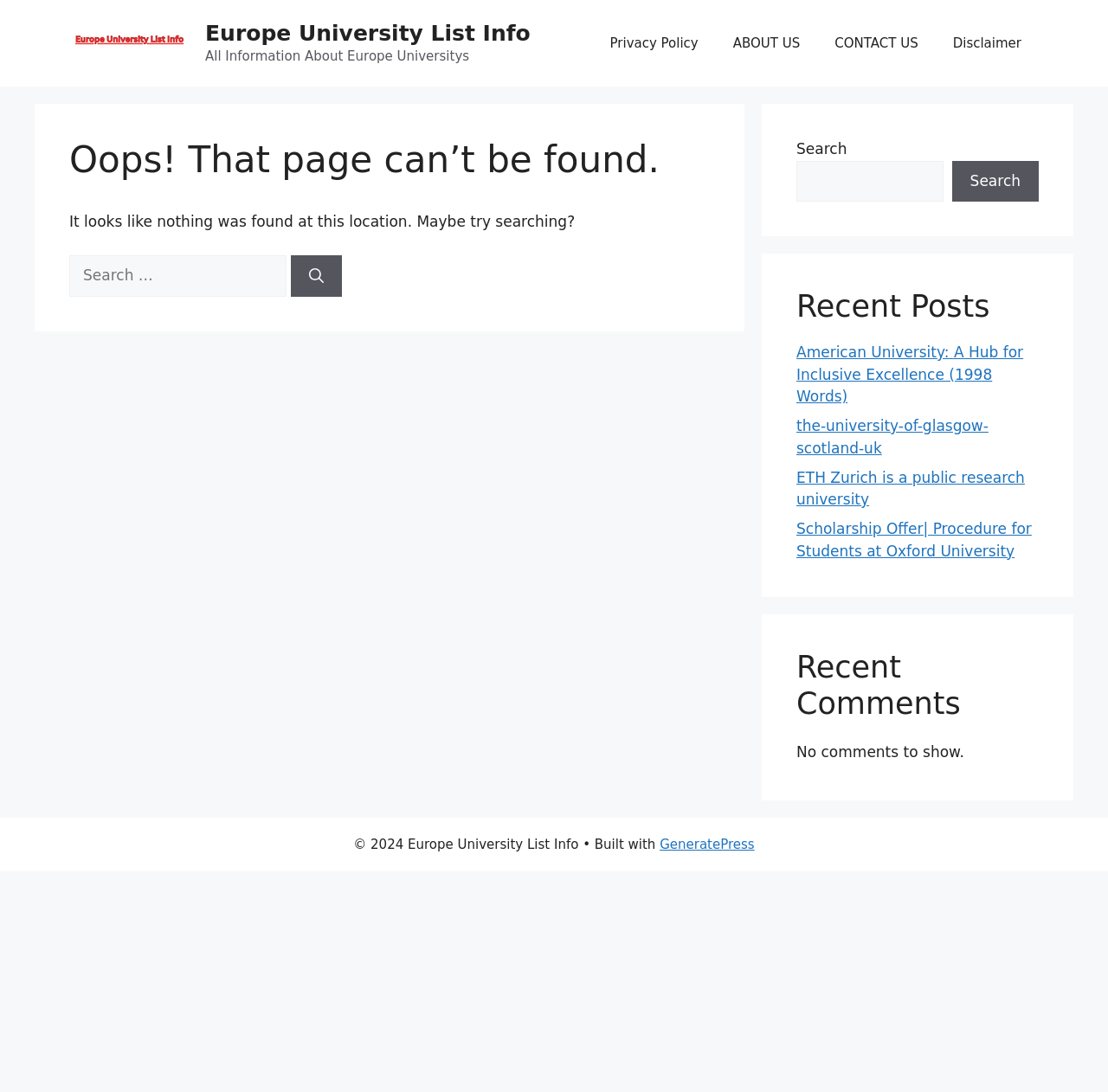Find the bounding box coordinates of the element I should click to carry out the following instruction: "Search for recent posts".

[0.719, 0.147, 0.851, 0.185]